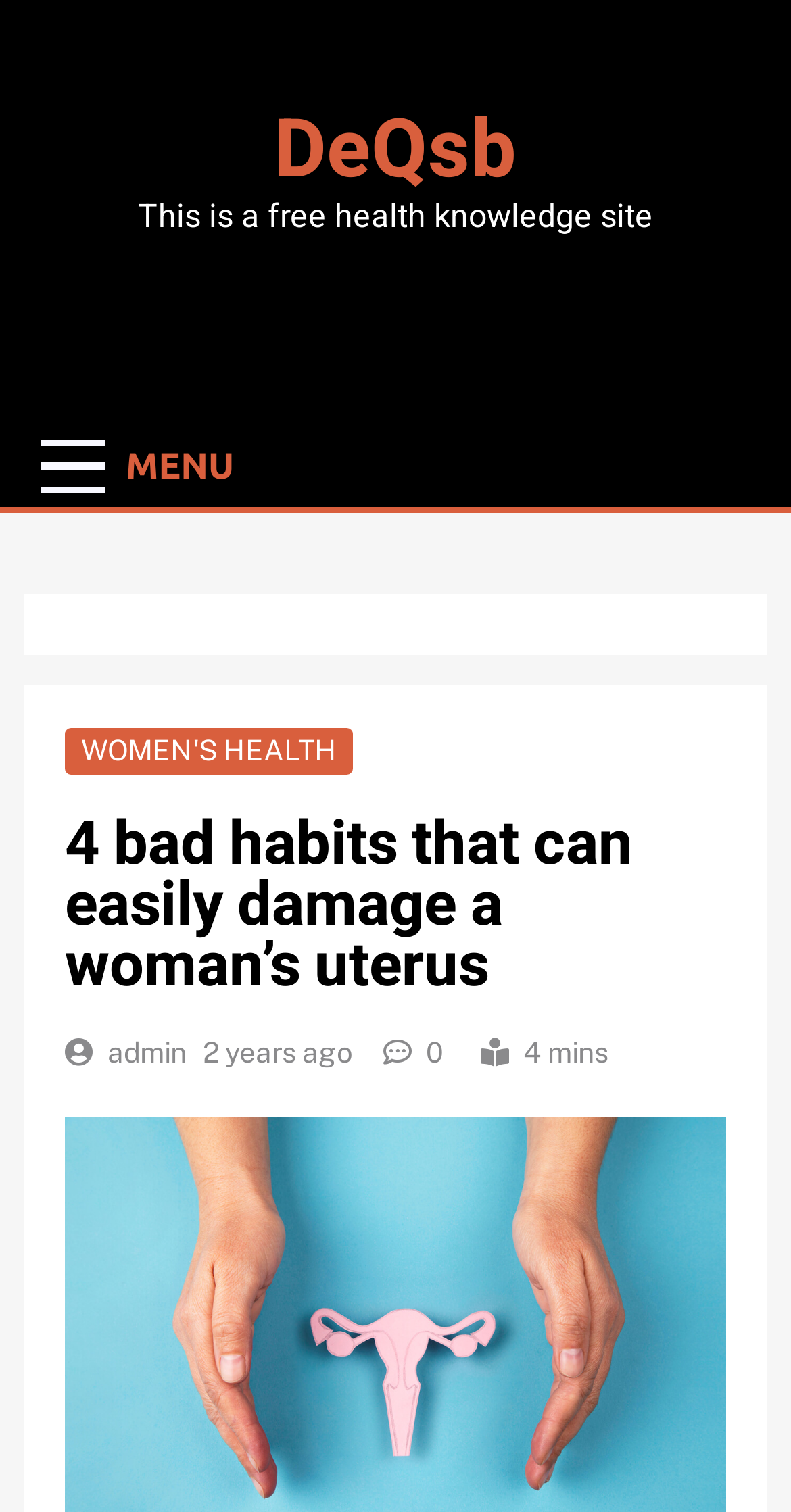Using the elements shown in the image, answer the question comprehensively: What is the category of the current article?

The category of the current article can be found in the menu section, where it says 'WOMEN'S HEALTH' as a link.